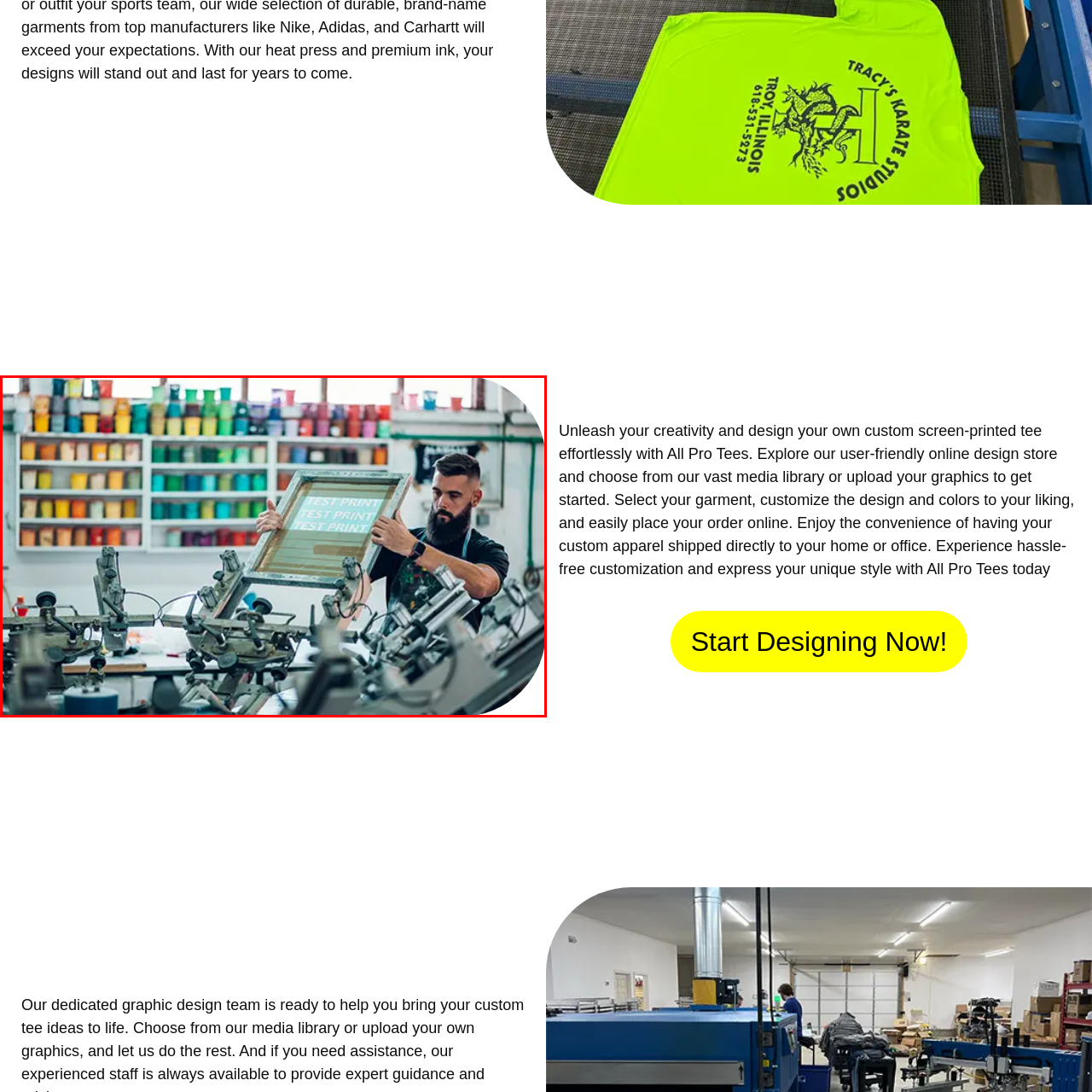Notice the image within the red frame, What is lined up on the wall behind the man?
 Your response should be a single word or phrase.

Colorful array of ink containers